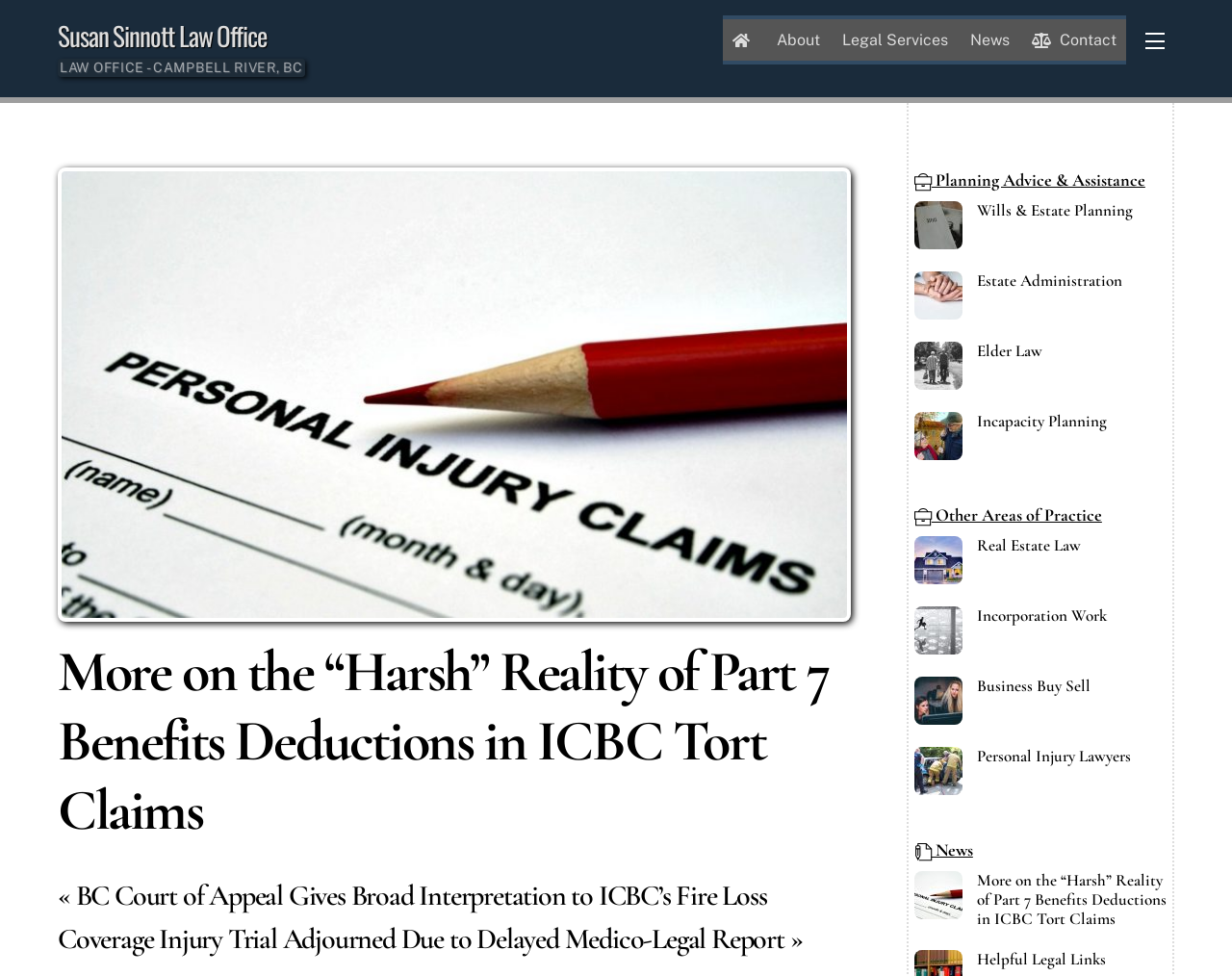Please look at the image and answer the question with a detailed explanation: What is the location of the law office?

The location of the law office can be found at the top of the webpage, where it says 'LAW OFFICE - CAMPBELL RIVER, BC'.